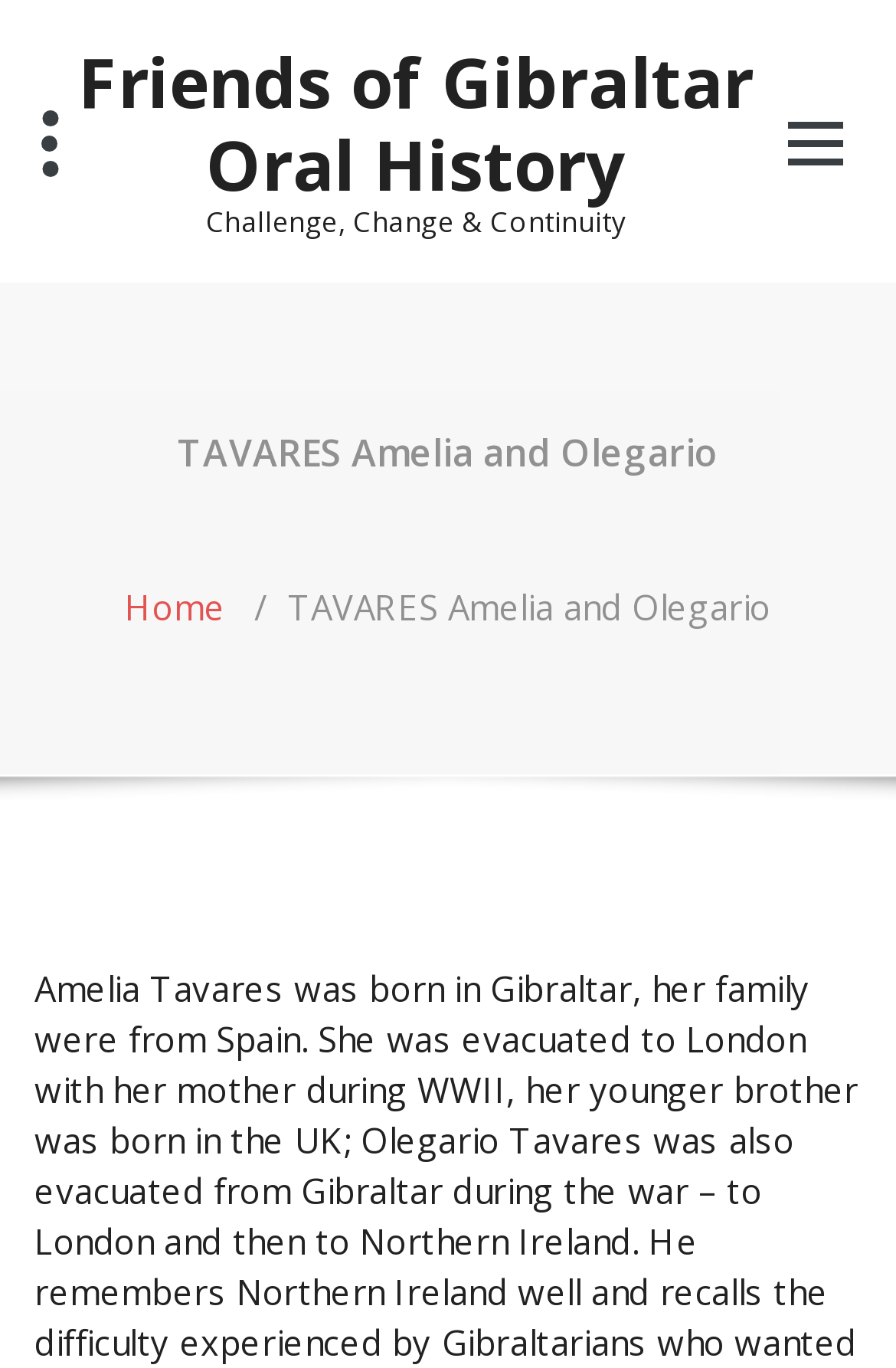Is there a navigation menu on the webpage?
Observe the image and answer the question with a one-word or short phrase response.

Yes